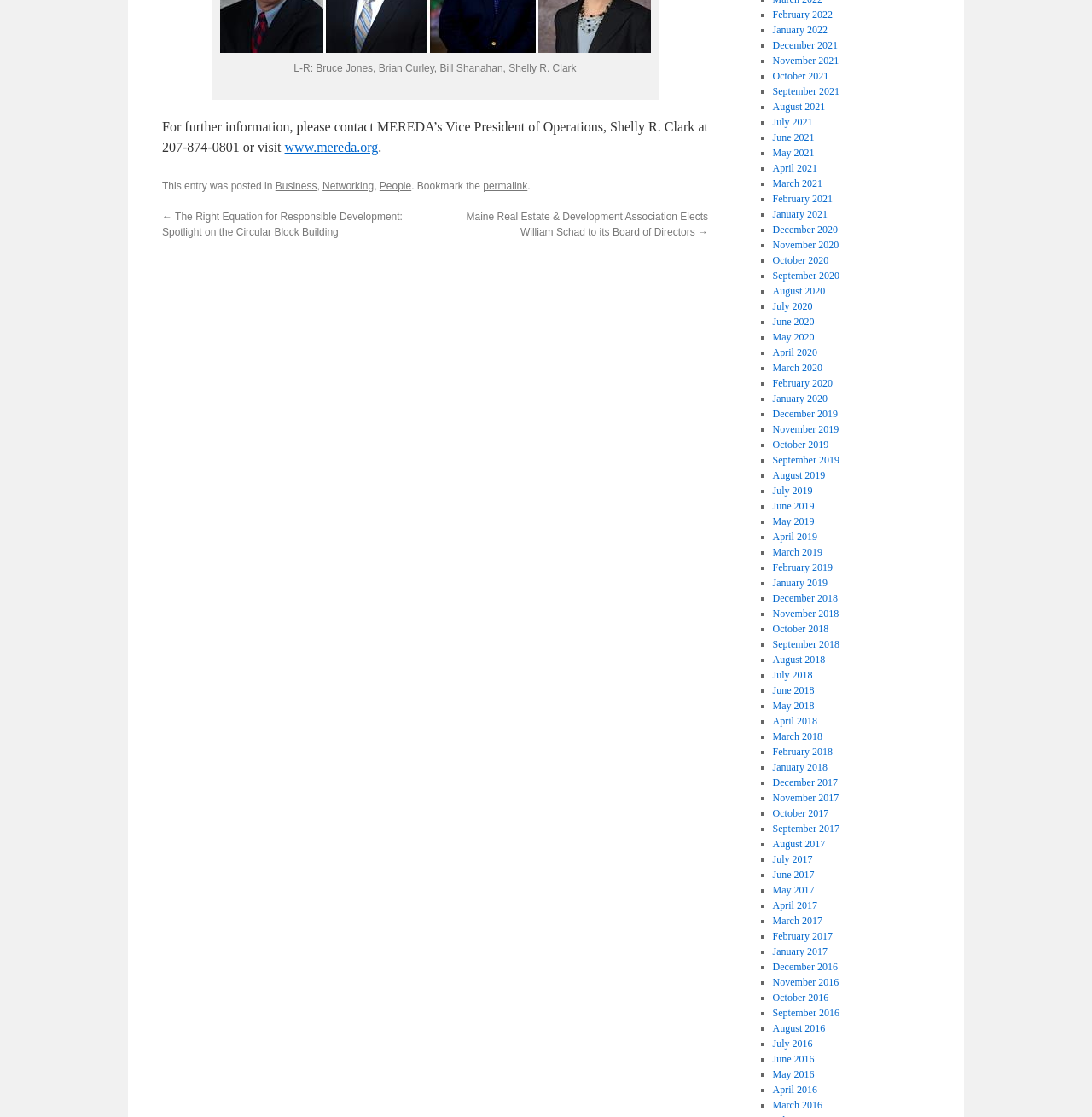Please find the bounding box coordinates for the clickable element needed to perform this instruction: "Contact MEREDA’s Vice President of Operations".

[0.148, 0.107, 0.648, 0.138]